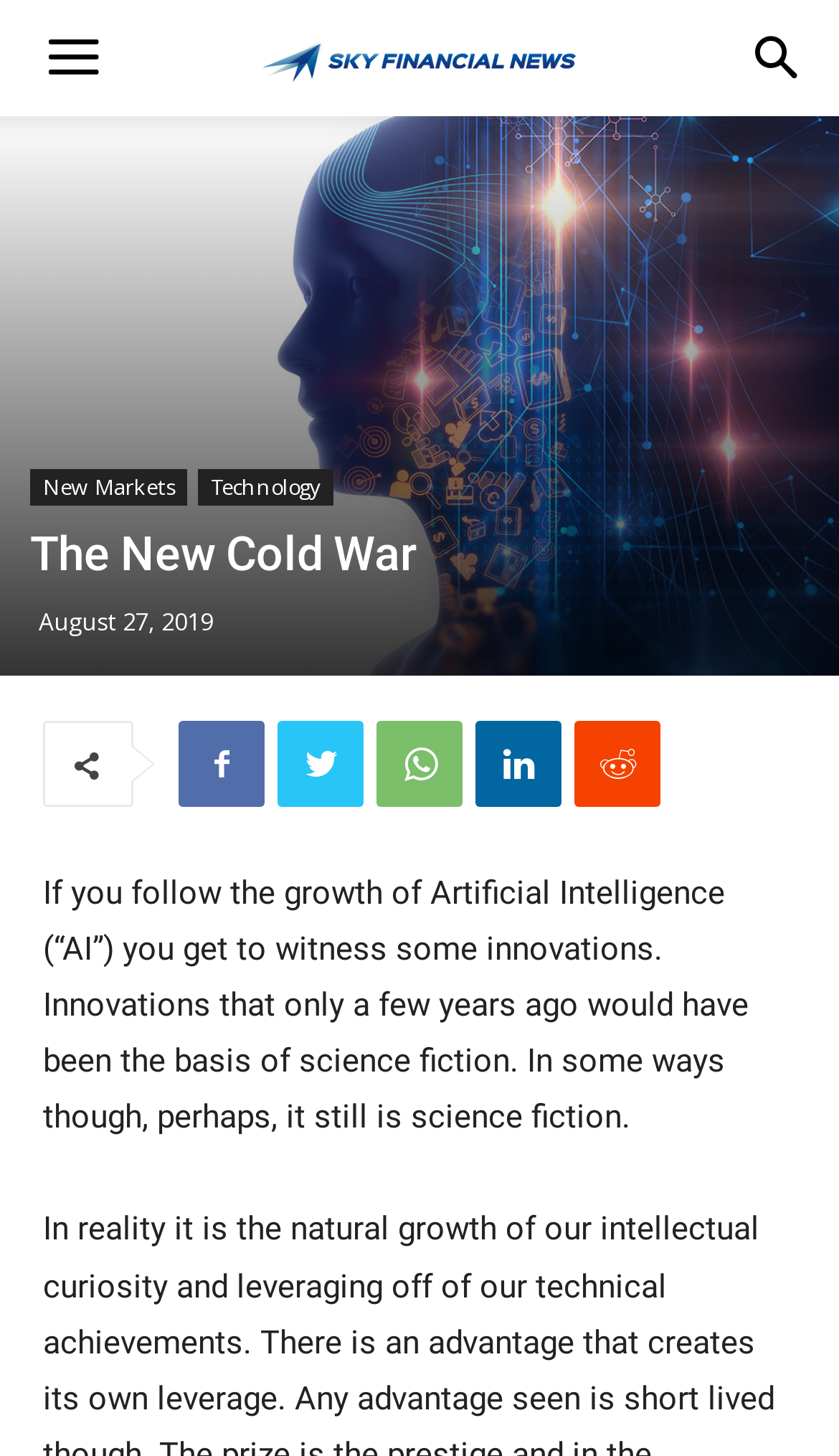Determine the bounding box coordinates of the clickable region to carry out the instruction: "View more news".

[0.685, 0.495, 0.787, 0.554]